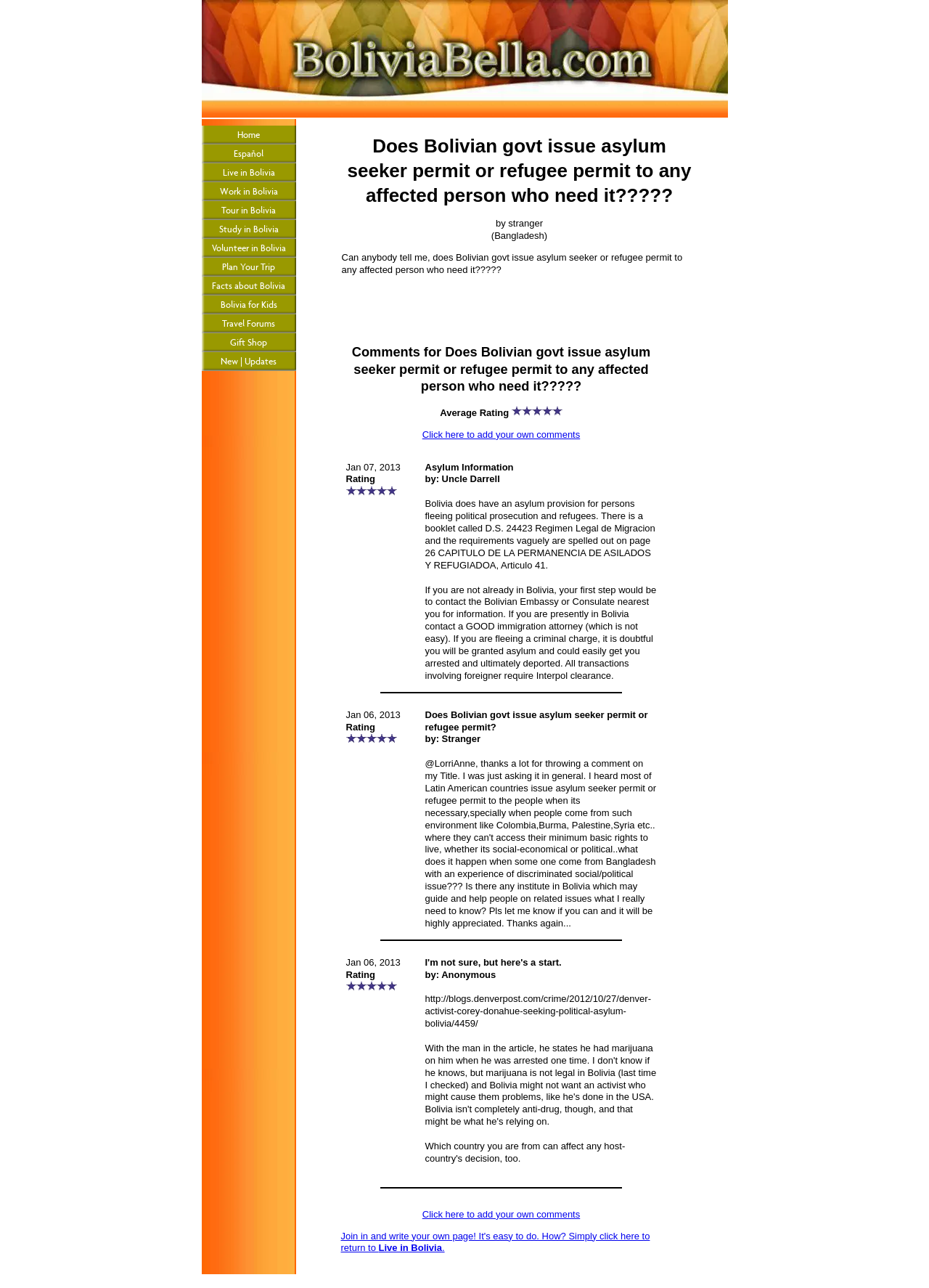Answer the question briefly using a single word or phrase: 
What is the language of the webpage?

English